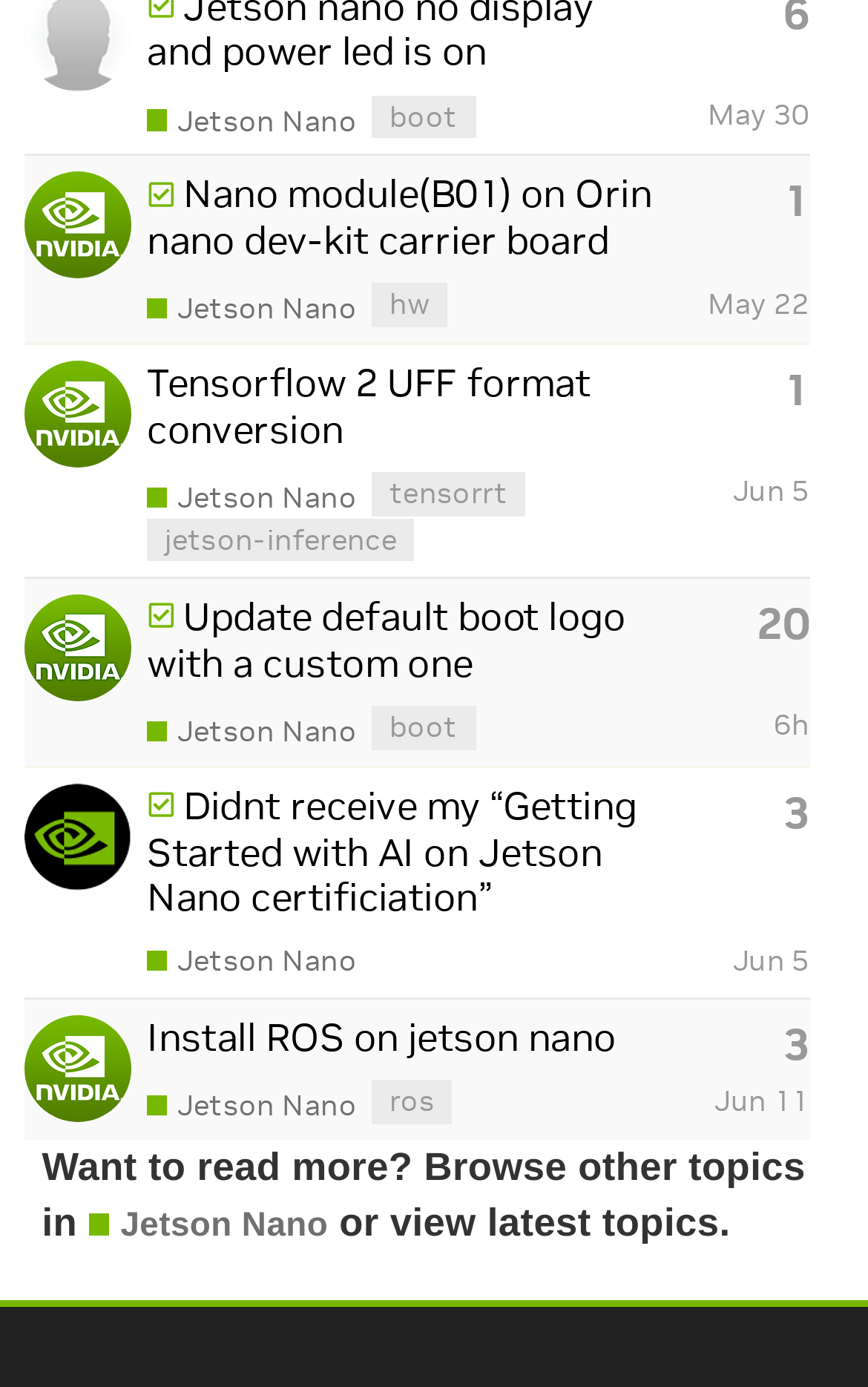How many replies does the topic 'Didnt receive my “Getting Started with AI on Jetson Nano certificiation”' have? Analyze the screenshot and reply with just one word or a short phrase.

3